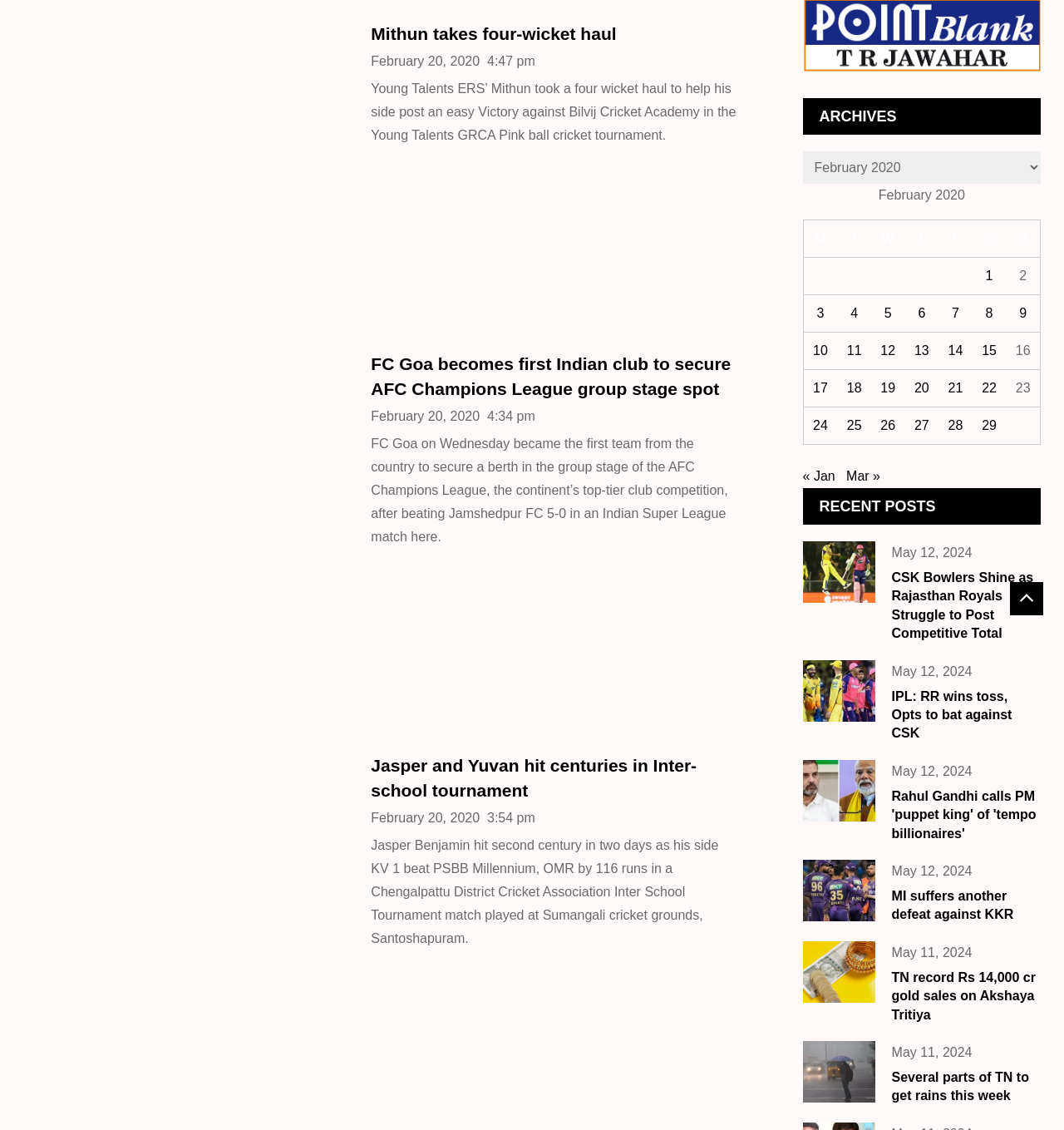Provide the bounding box coordinates of the HTML element described by the text: "parent_node: Email * aria-describedby="email-notes" name="email"". The coordinates should be in the format [left, top, right, bottom] with values between 0 and 1.

None